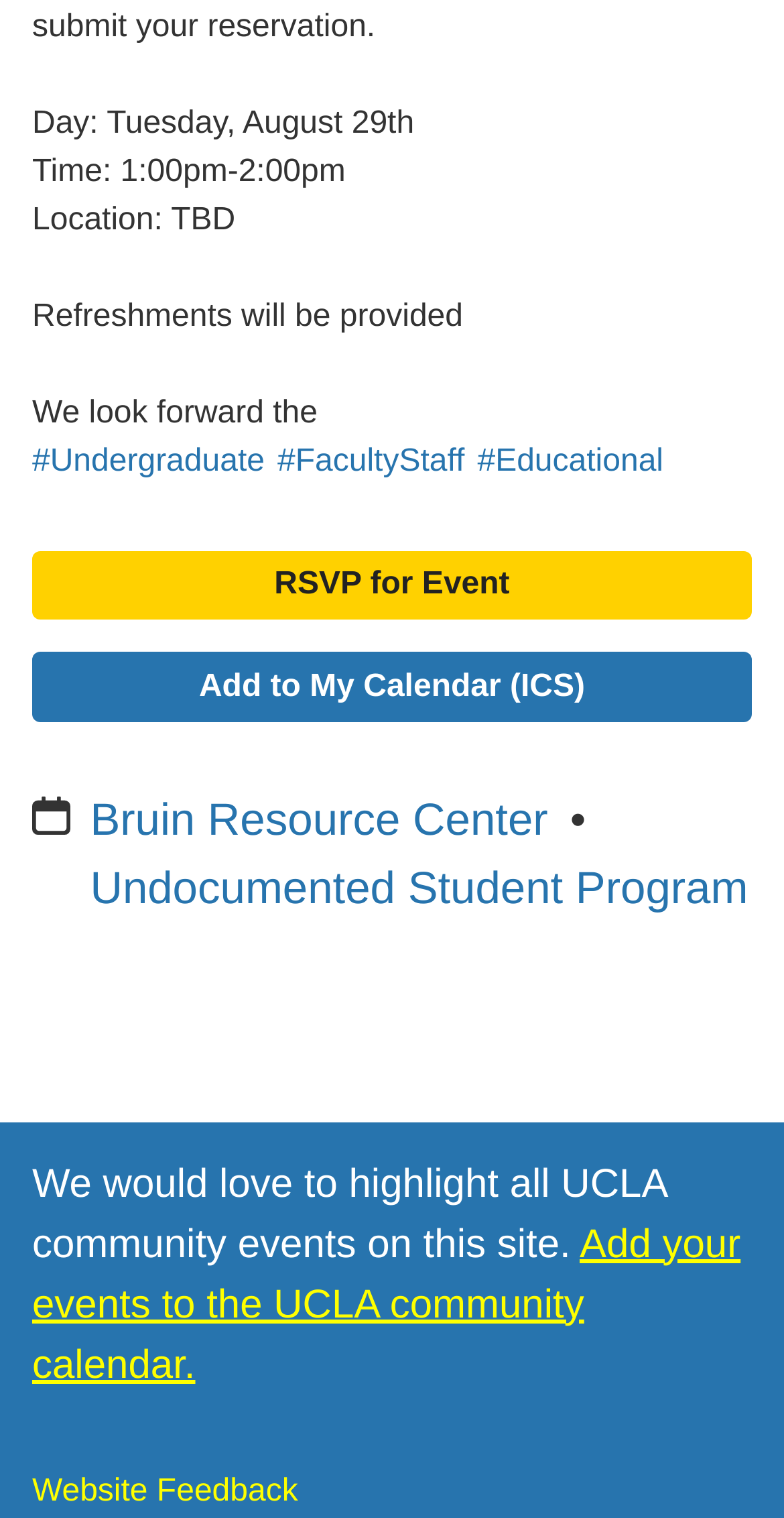What is the event date?
Using the details shown in the screenshot, provide a comprehensive answer to the question.

The event date can be found at the top of the webpage, where it is written as 'Day: Tuesday, August 29th'.